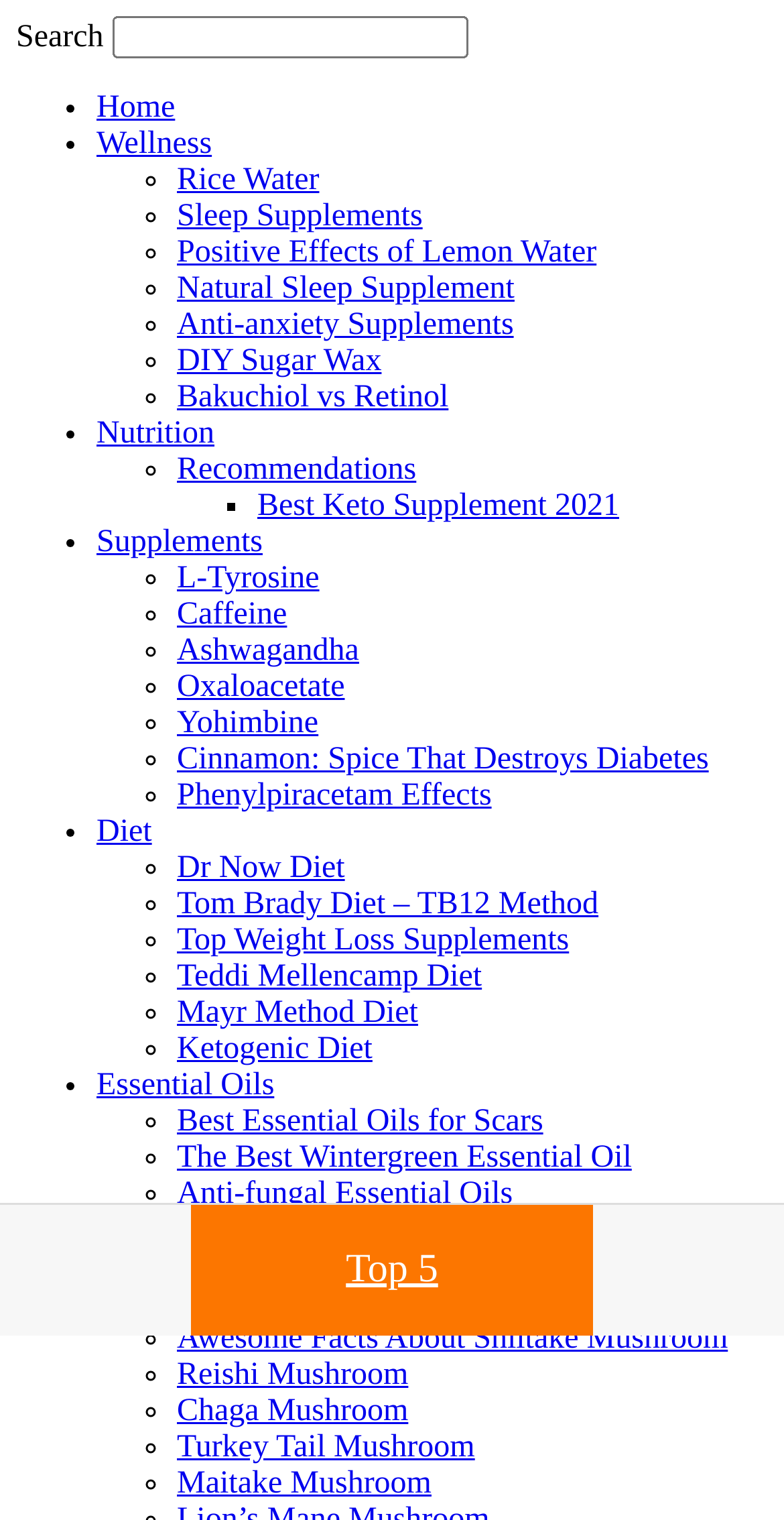What is the topic of the link 'Cinnamon: Spice That Destroys Diabetes'?
Offer a detailed and full explanation in response to the question.

The link 'Cinnamon: Spice That Destroys Diabetes' is located under the category 'Diet', which suggests that the content of this link is related to diet and nutrition. The topic of this link is specifically about the health benefits of cinnamon in relation to diabetes, and users who are interested in diet and nutrition may find this link relevant.